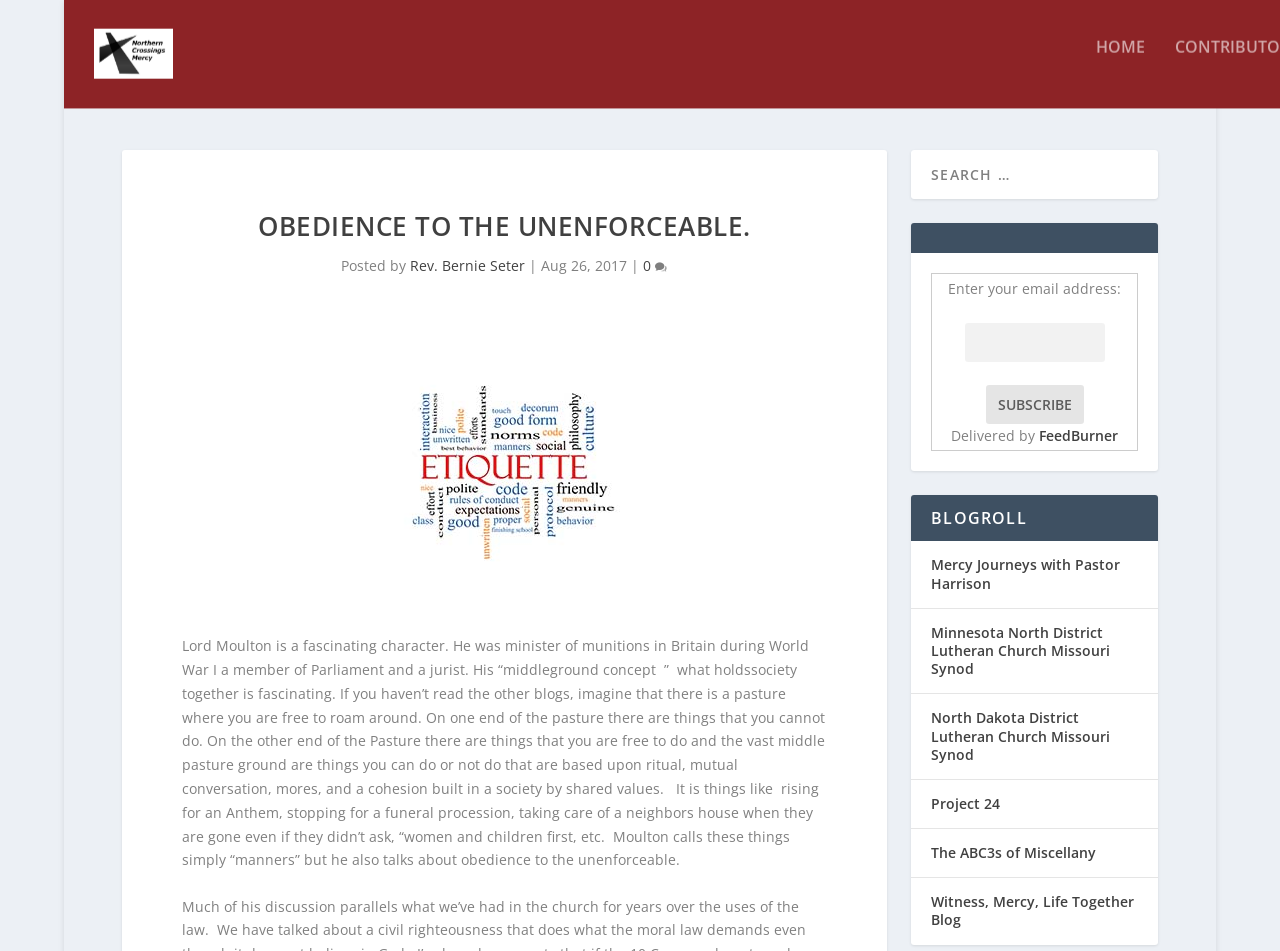Identify the primary heading of the webpage and provide its text.

OBEDIENCE TO THE UNENFORCEABLE.